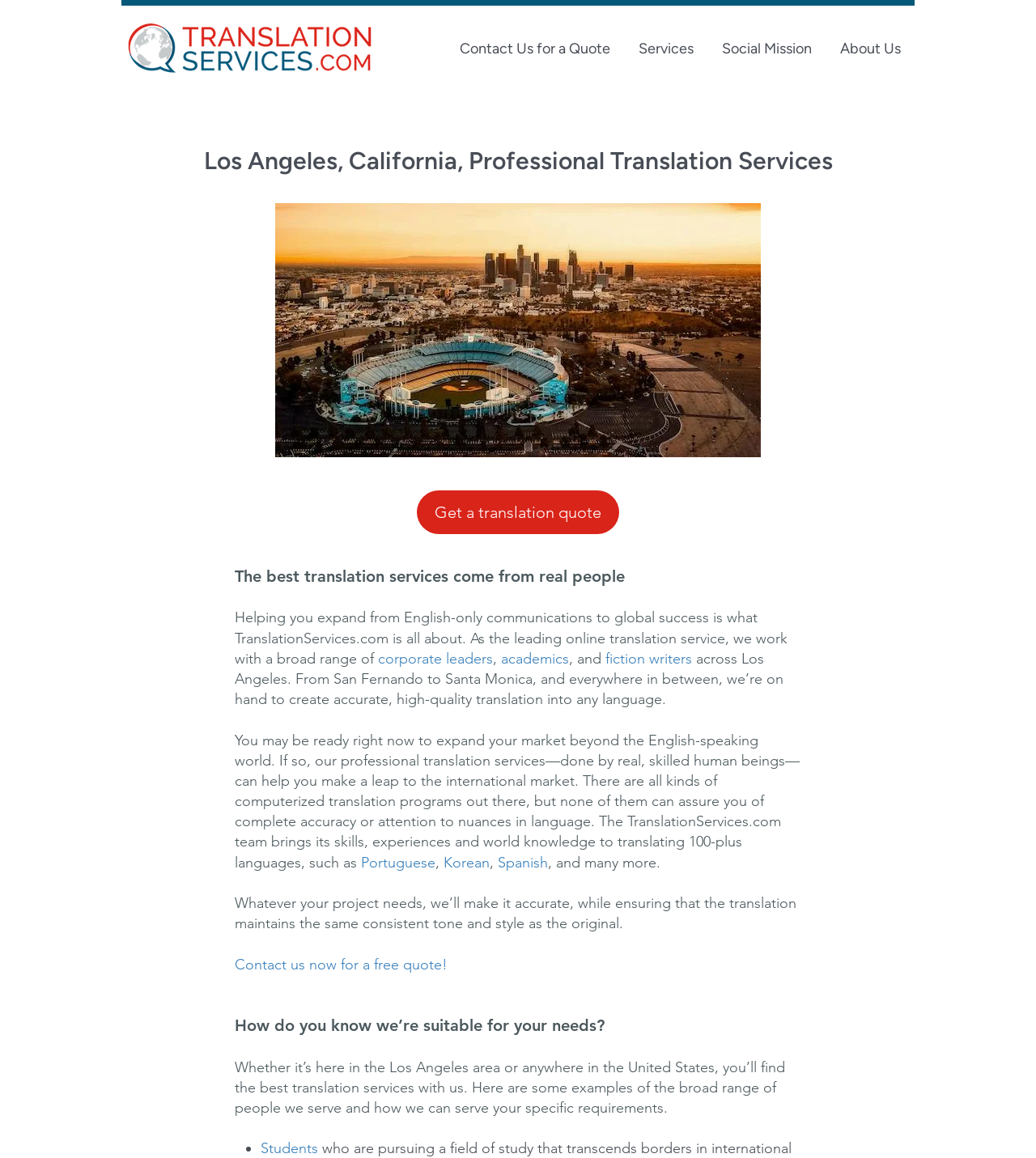Locate the bounding box coordinates of the segment that needs to be clicked to meet this instruction: "Check the 'Recent Posts'".

None